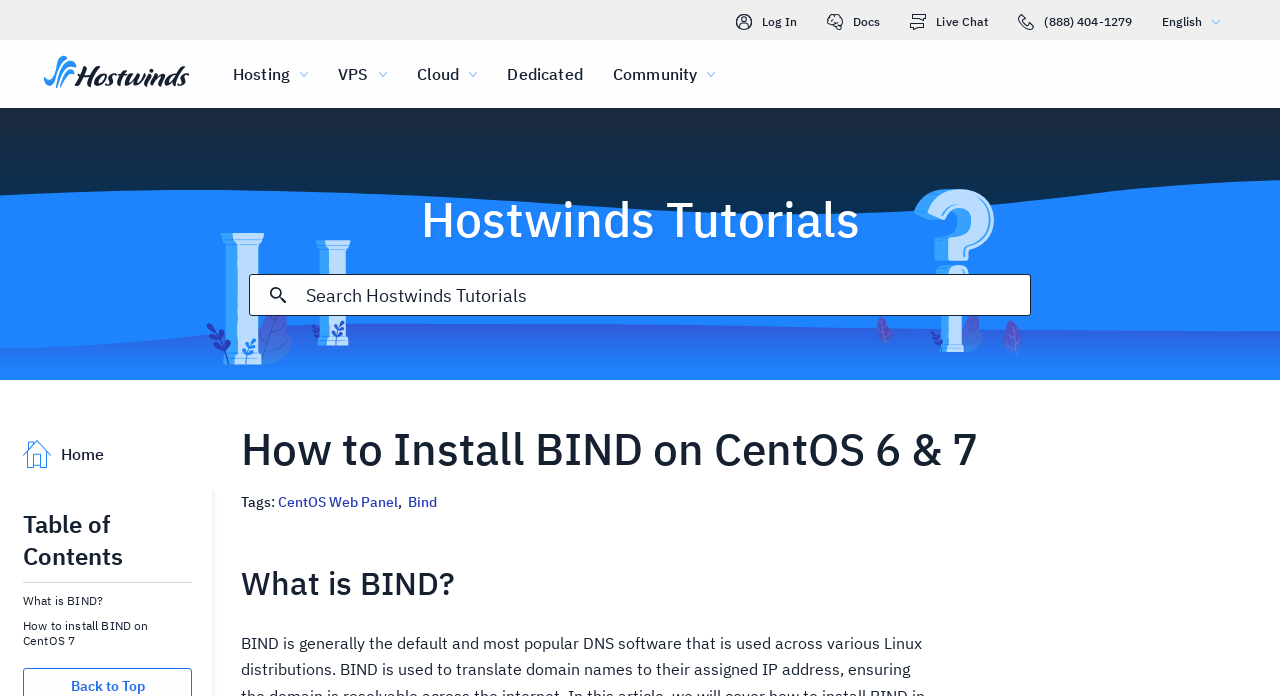Determine the bounding box coordinates of the region I should click to achieve the following instruction: "Read about What is BIND?". Ensure the bounding box coordinates are four float numbers between 0 and 1, i.e., [left, top, right, bottom].

[0.018, 0.852, 0.081, 0.874]